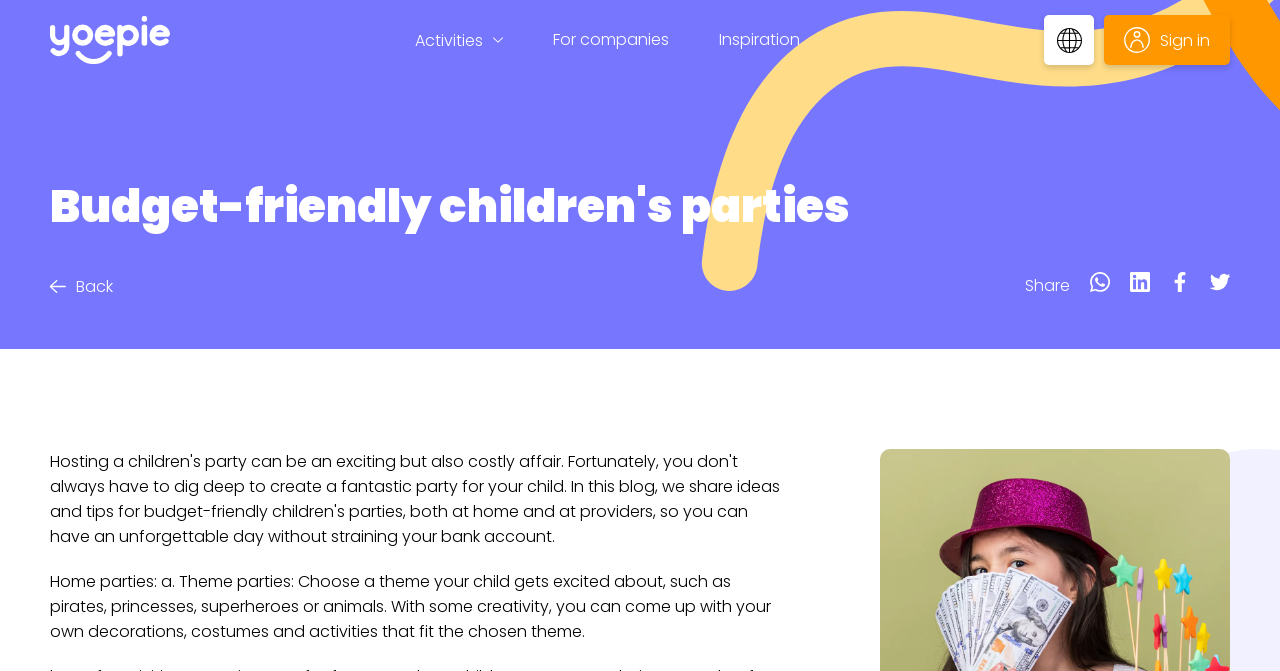Please mark the bounding box coordinates of the area that should be clicked to carry out the instruction: "View inspiration".

[0.561, 0.04, 0.625, 0.079]